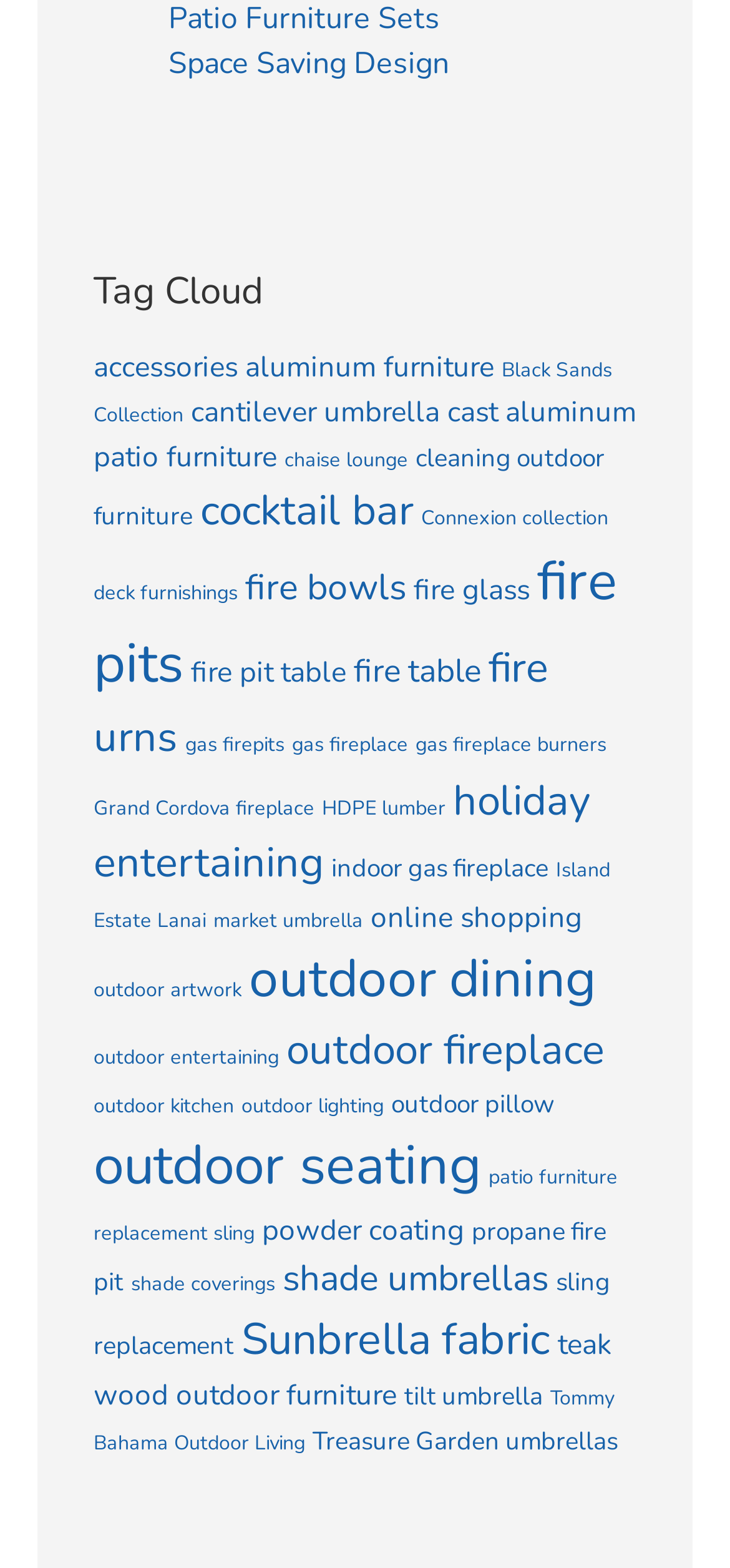Pinpoint the bounding box coordinates for the area that should be clicked to perform the following instruction: "Browse 'Tommy Bahama Outdoor Living'".

[0.128, 0.883, 0.841, 0.93]